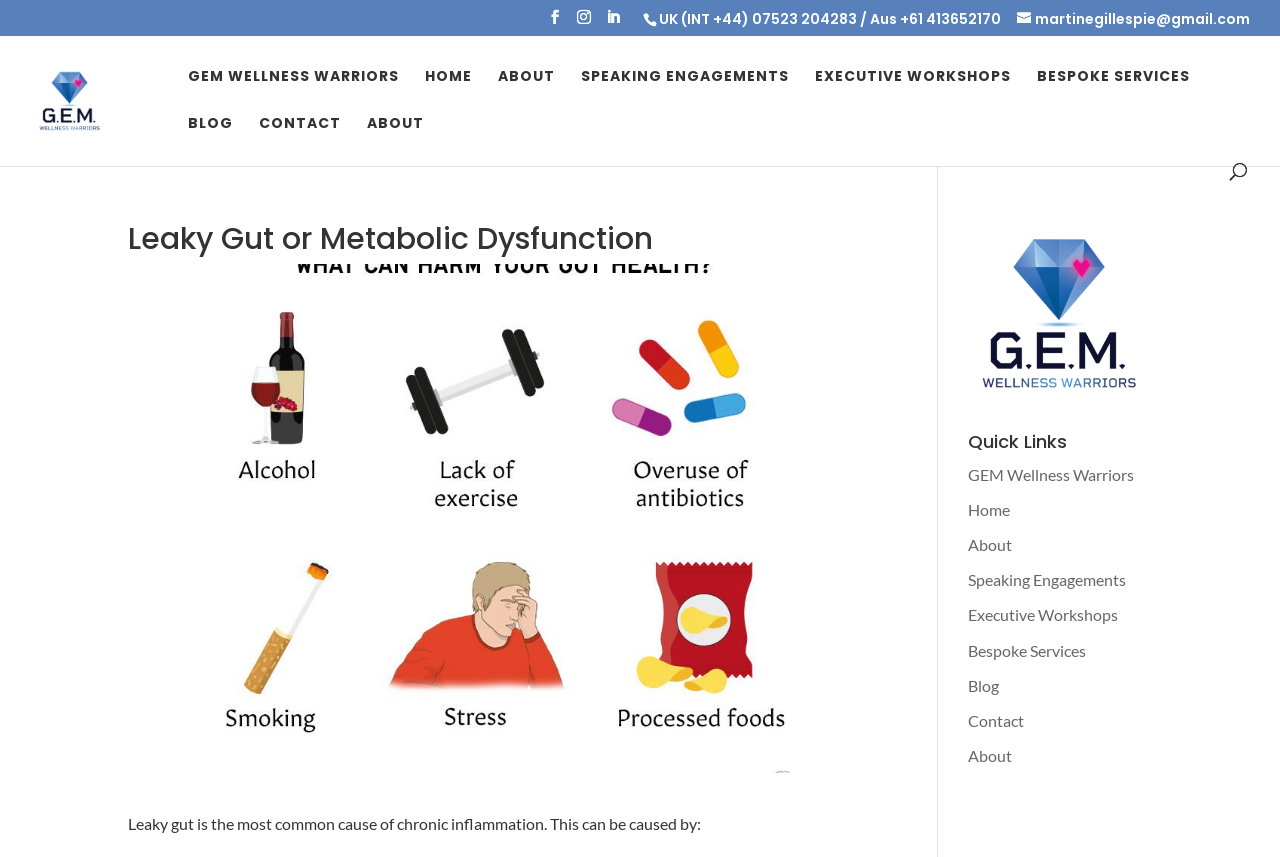Find the bounding box coordinates of the clickable element required to execute the following instruction: "Click the LinkedIn button". Provide the coordinates as four float numbers between 0 and 1, i.e., [left, top, right, bottom].

[0.473, 0.011, 0.484, 0.041]